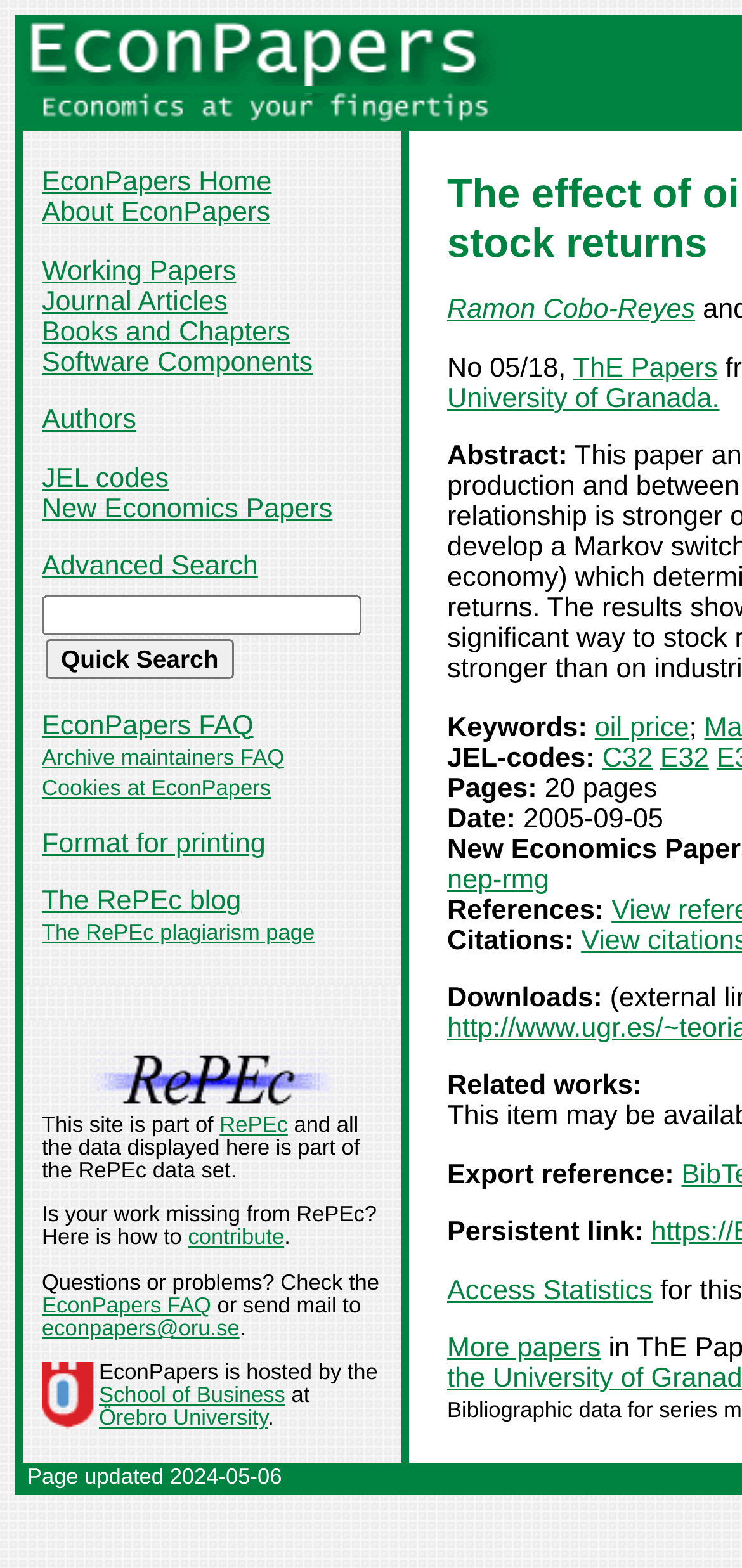Determine the bounding box for the UI element as described: "Working Papers". The coordinates should be represented as four float numbers between 0 and 1, formatted as [left, top, right, bottom].

[0.056, 0.164, 0.318, 0.183]